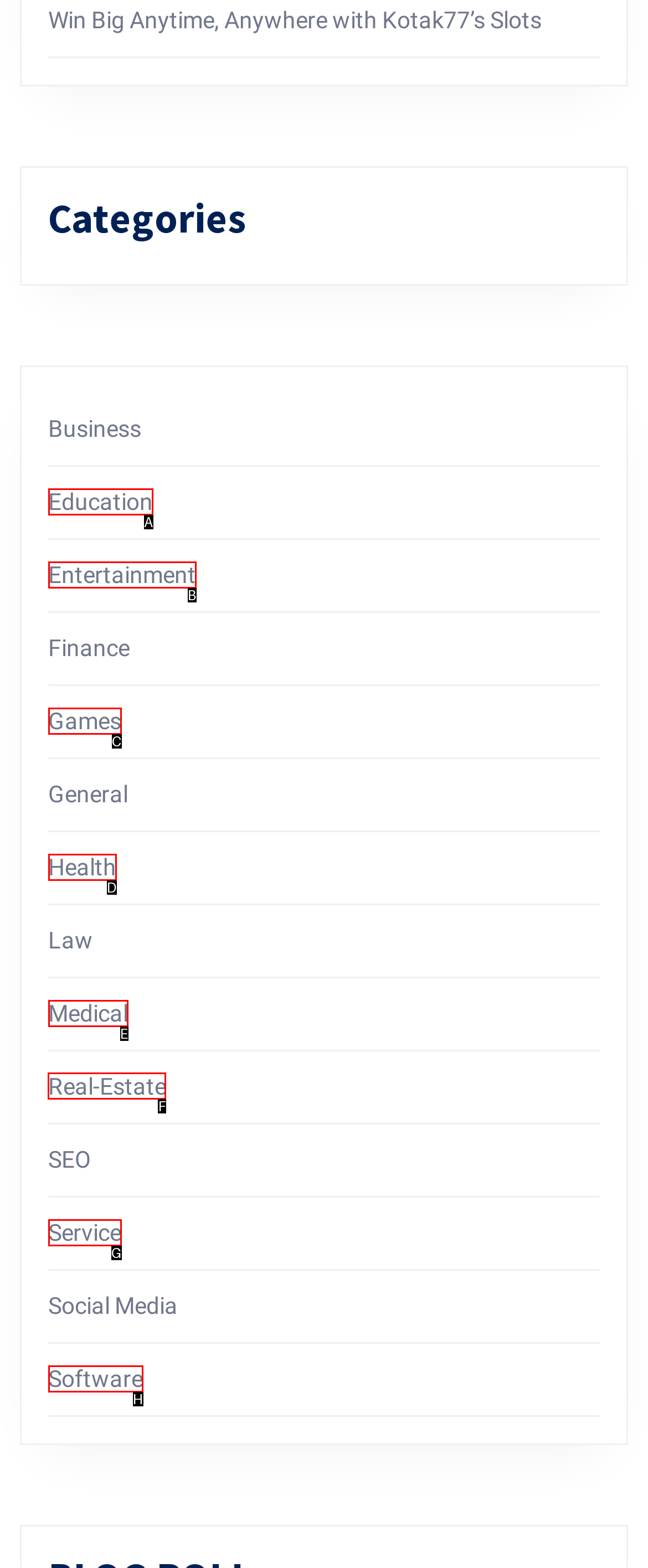Pick the right letter to click to achieve the task: Browse the 'Real-Estate' category
Answer with the letter of the correct option directly.

F